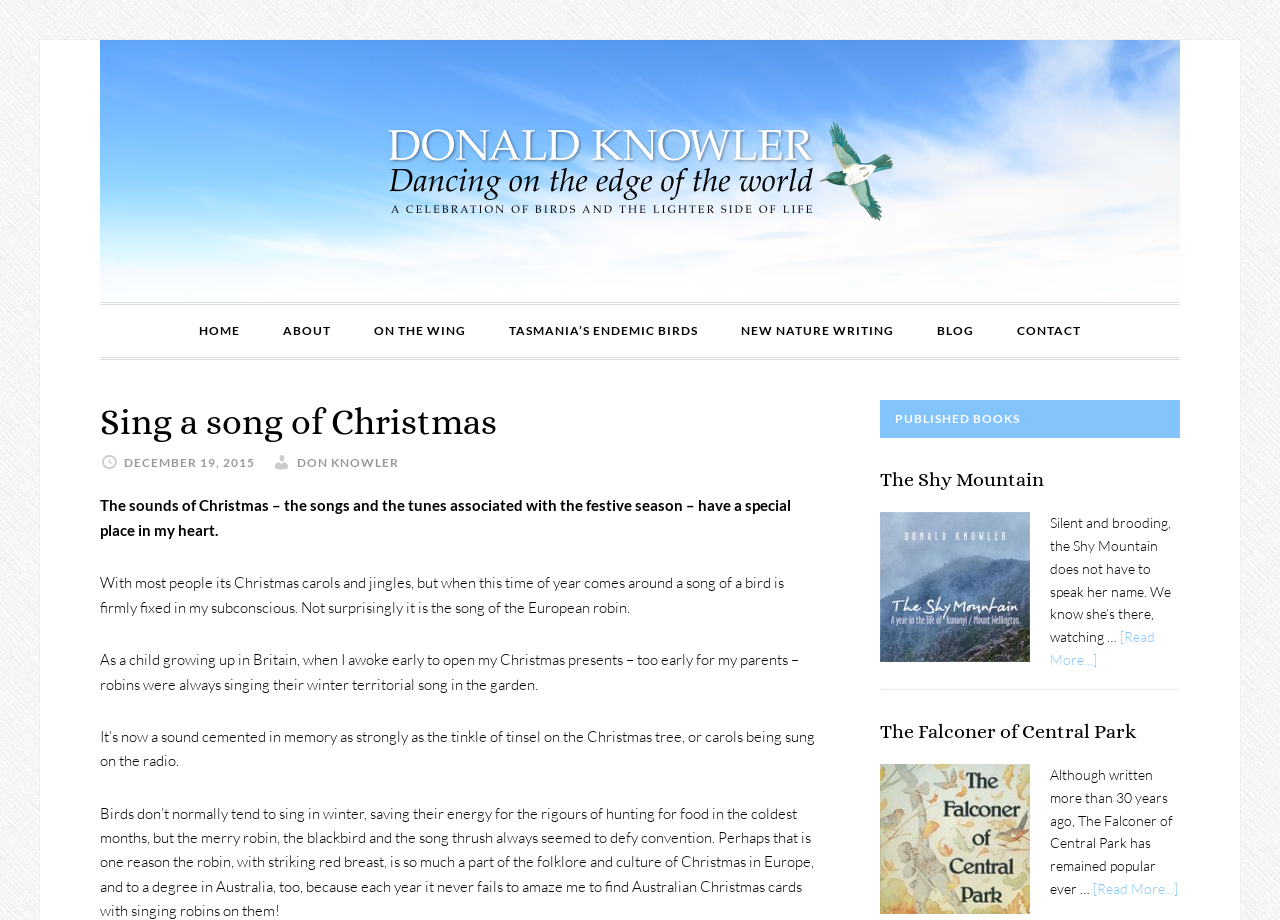What is the date of the article 'Sing a song of Christmas'?
Refer to the image and provide a one-word or short phrase answer.

DECEMBER 19, 2015